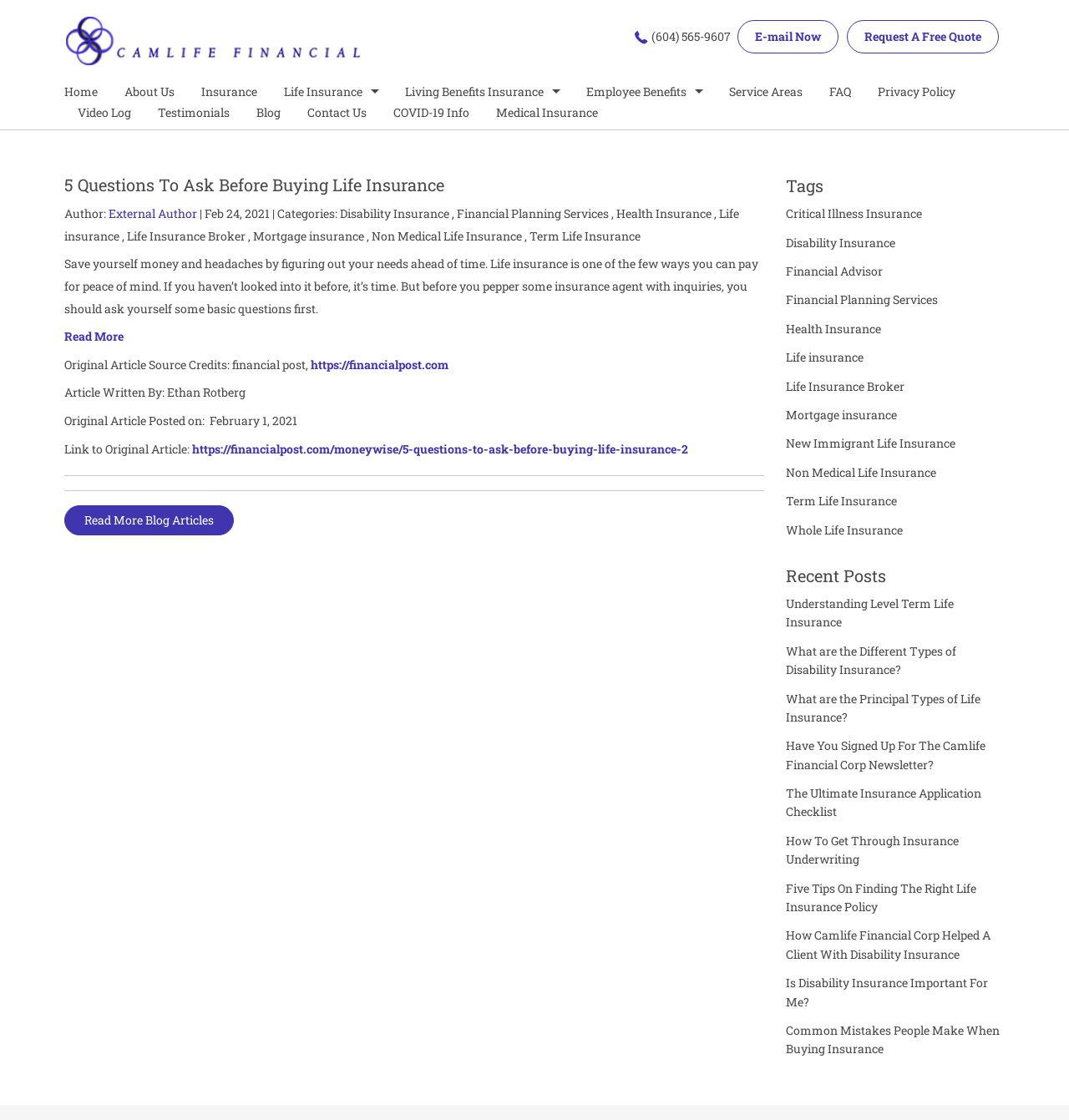Locate the bounding box coordinates of the area to click to fulfill this instruction: "Click the 'Request A Free Quote' link". The bounding box should be presented as four float numbers between 0 and 1, in the order [left, top, right, bottom].

[0.792, 0.018, 0.934, 0.048]